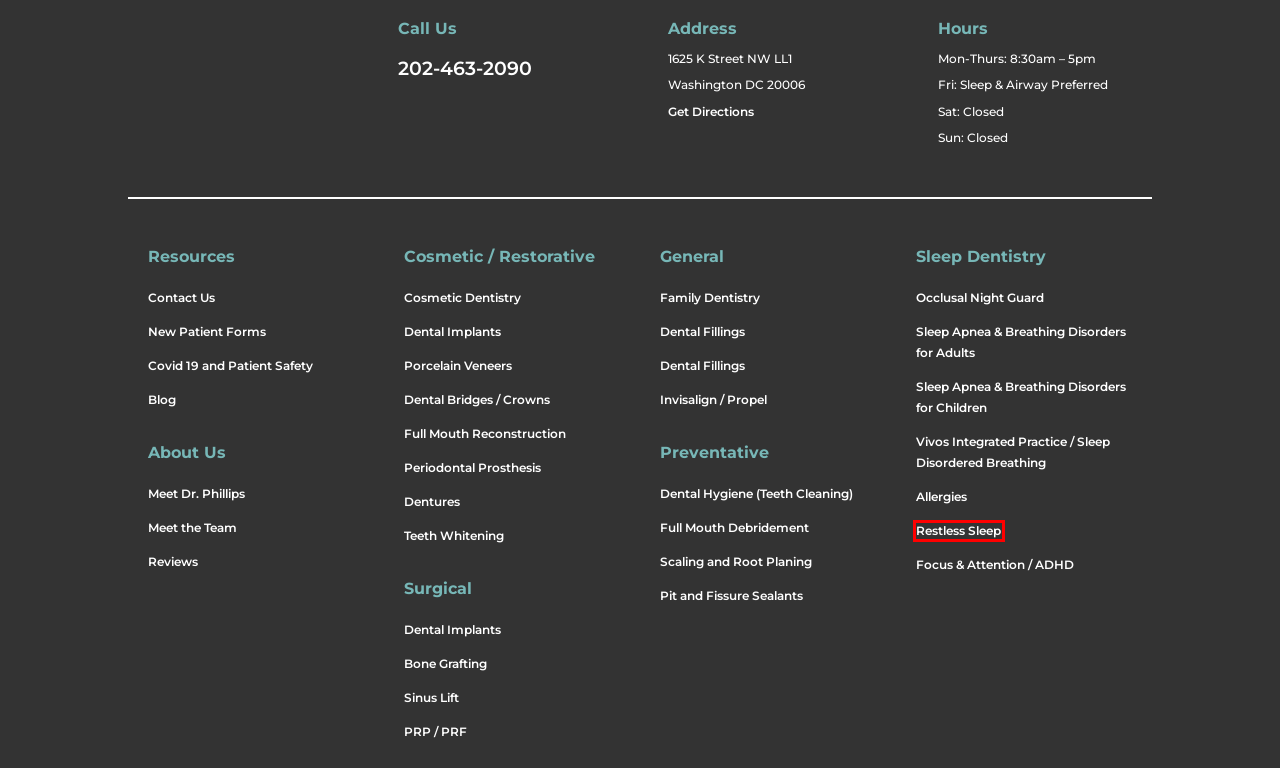Analyze the given webpage screenshot and identify the UI element within the red bounding box. Select the webpage description that best matches what you expect the new webpage to look like after clicking the element. Here are the candidates:
A. Periodontal Prosthesis Washington DC | Dr Russell Phillips DMD
B. New Patient Forms Washington DC | Dr Russell Phillips DMD
C. Dental Fillings Washington DC | Dr Russell Phillips DMD
D. Dentures Washington DC | Dr Russell Phillips DMD
E. Full Mouth Debridement Washington DC | Dr Russell Phillips DMD
F. Restless Sleep Washington DC | Dr Russell Phillips DMD
G. Porcelain Veneers Washington DC | Dr Russell Phillips DMD
H. Dental Implants Washington DC | Dr Russell Phillips DMD

F